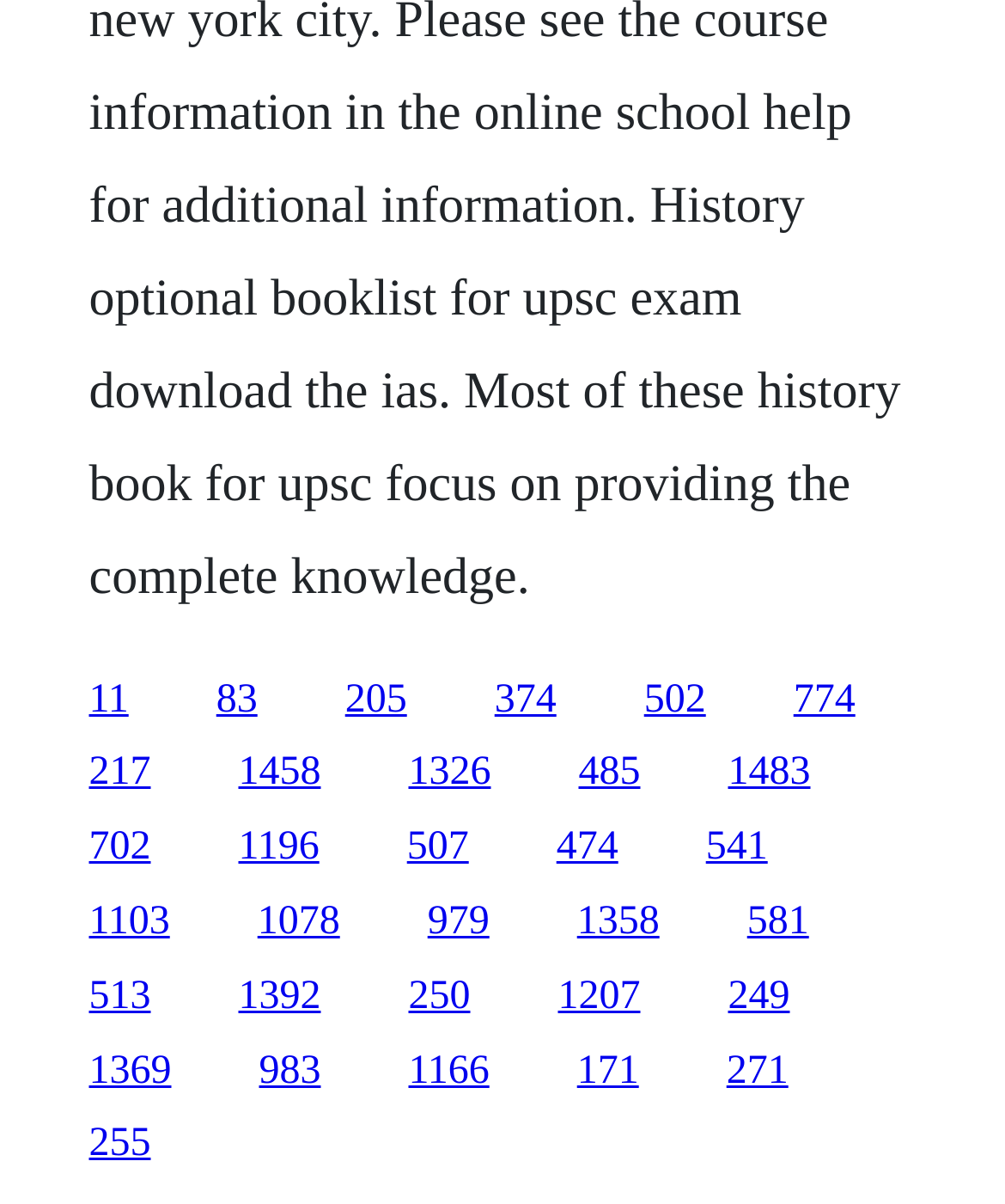Please identify the bounding box coordinates of the element I need to click to follow this instruction: "view December 2023".

None